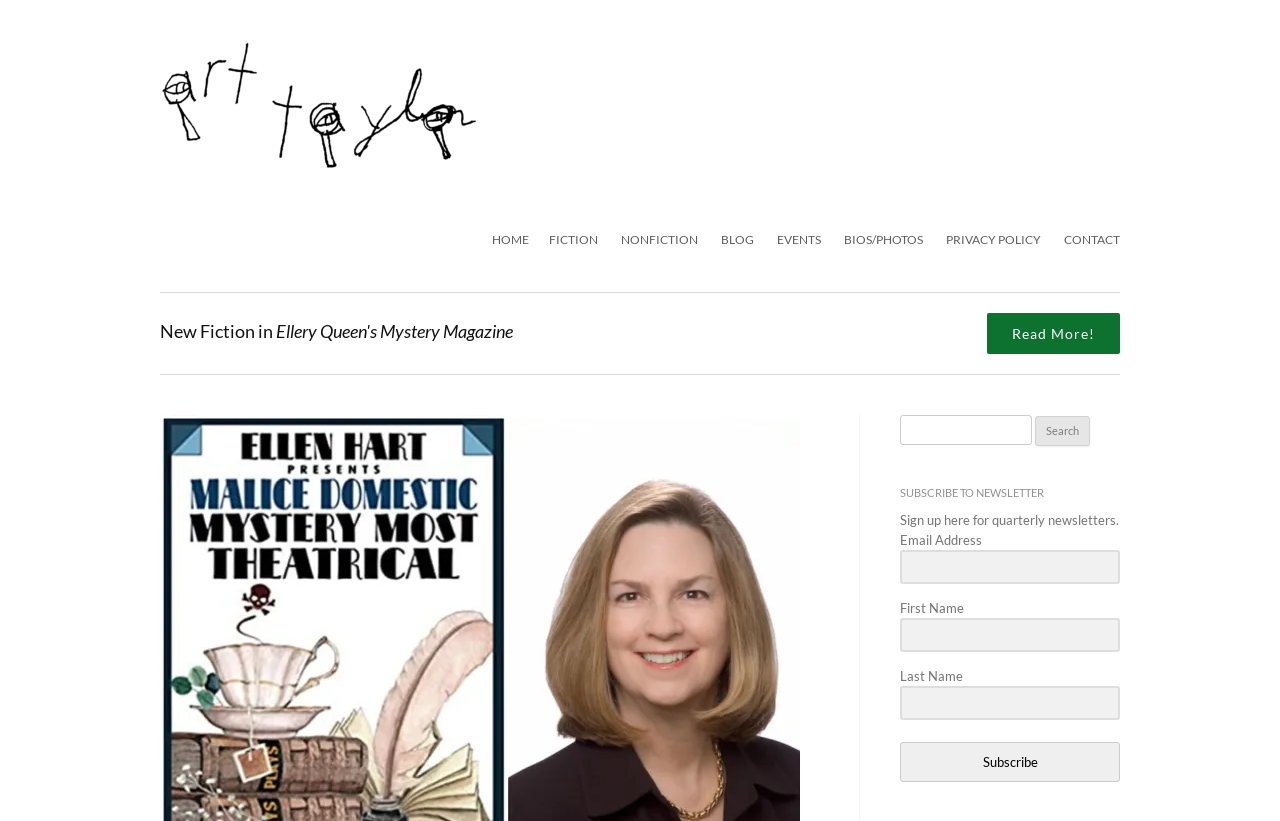Specify the bounding box coordinates for the region that must be clicked to perform the given instruction: "Search for something".

[0.703, 0.506, 0.875, 0.543]